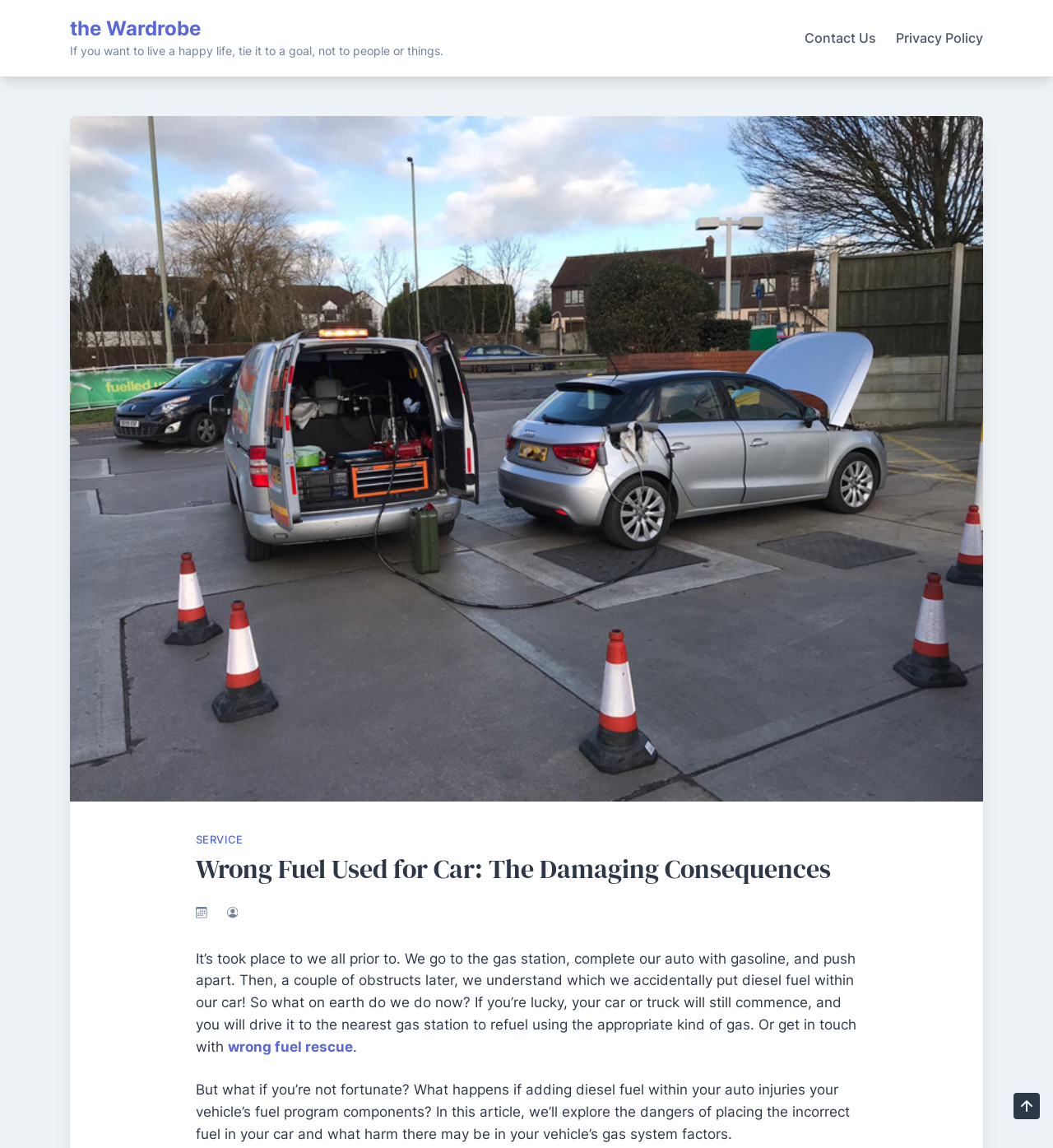Find the coordinates for the bounding box of the element with this description: "wrong fuel rescue".

[0.216, 0.905, 0.335, 0.919]